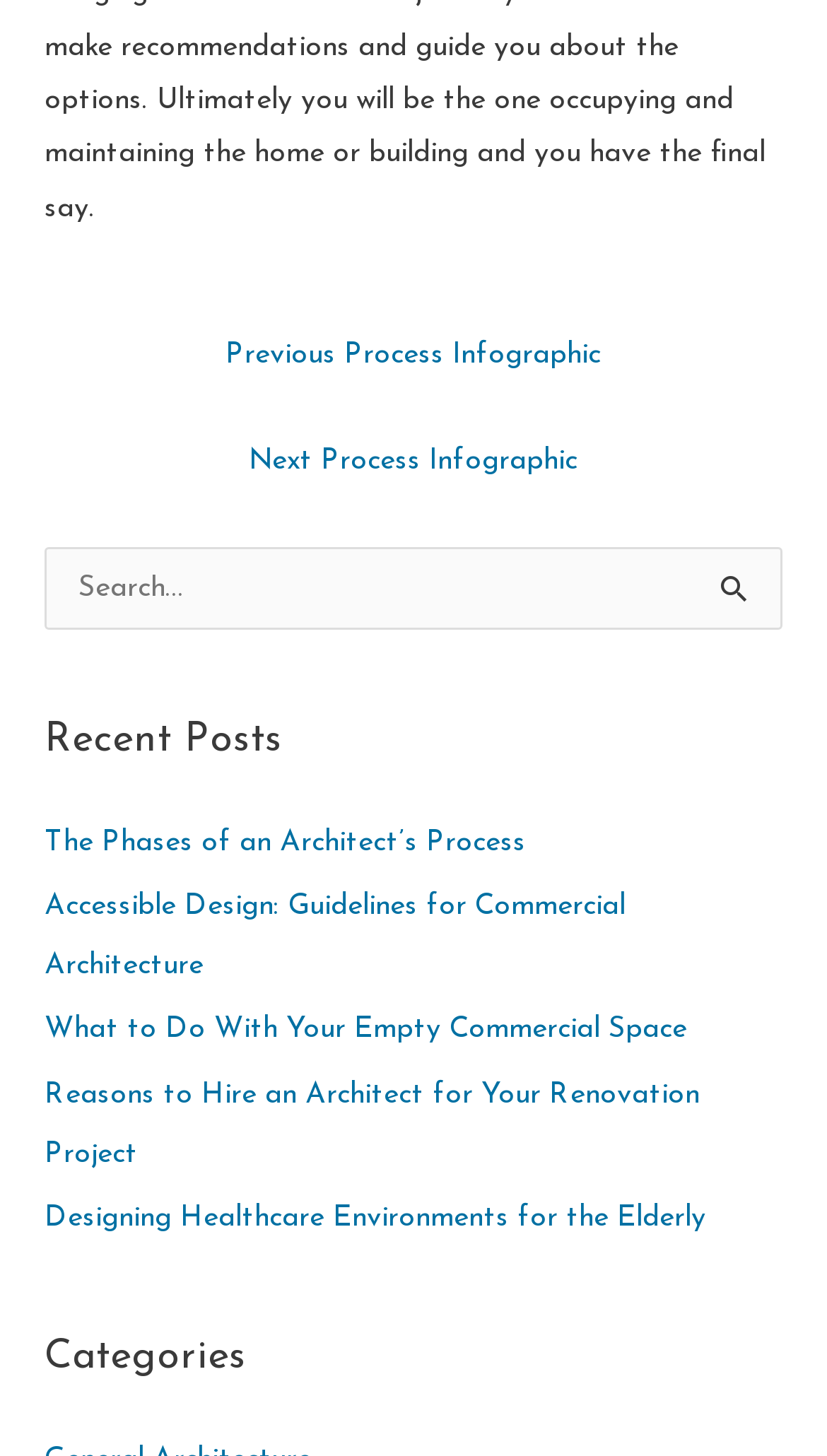Identify the bounding box coordinates for the region of the element that should be clicked to carry out the instruction: "Go to Next Process Infographic". The bounding box coordinates should be four float numbers between 0 and 1, i.e., [left, top, right, bottom].

[0.043, 0.297, 0.957, 0.343]